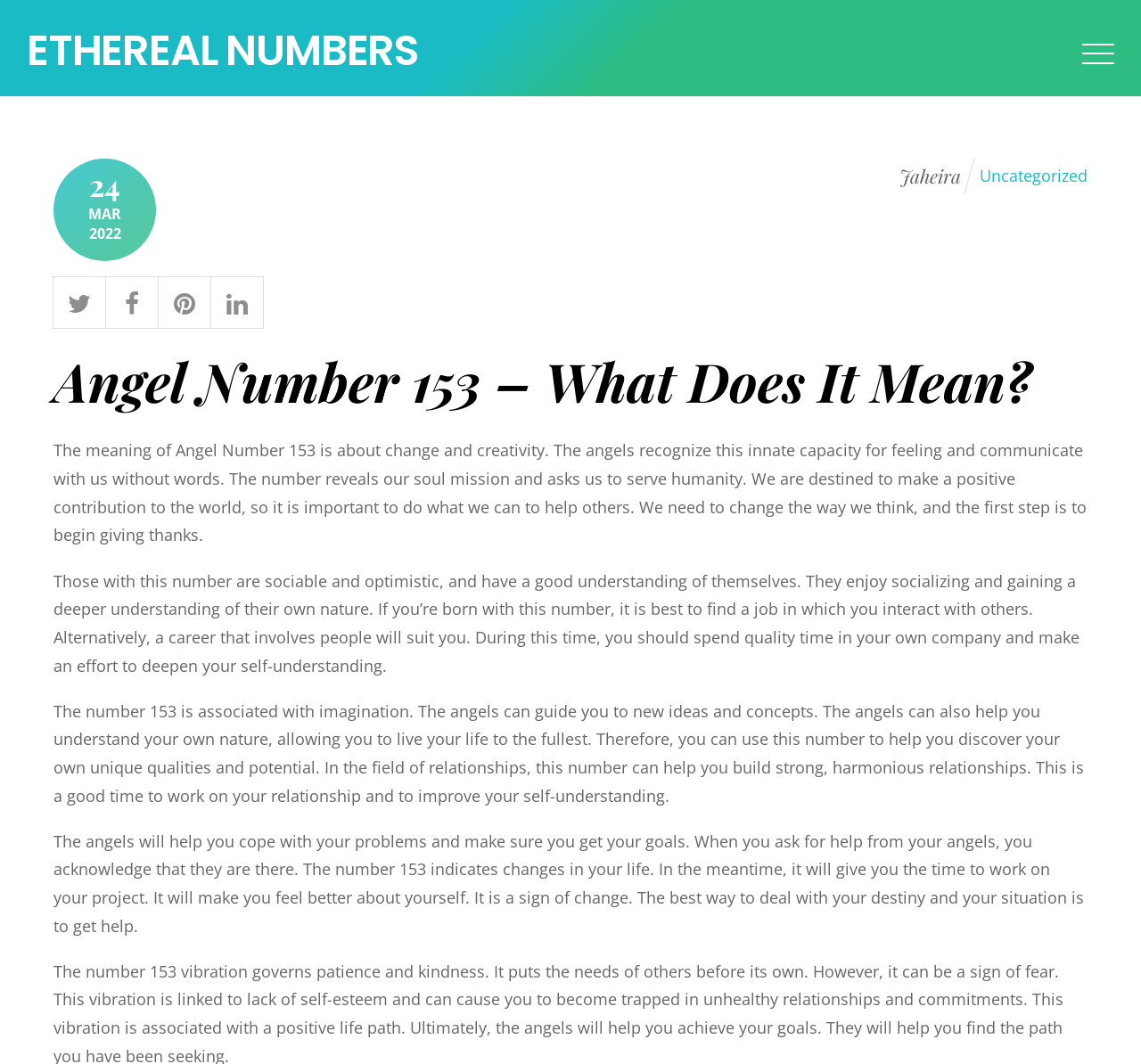What kind of people are suited for a job with this number?
Please give a well-detailed answer to the question.

According to the webpage, those with Angel Number 153 are sociable and optimistic, and have a good understanding of themselves. They enjoy socializing and gaining a deeper understanding of their own nature, so a job that involves interacting with others would suit them.